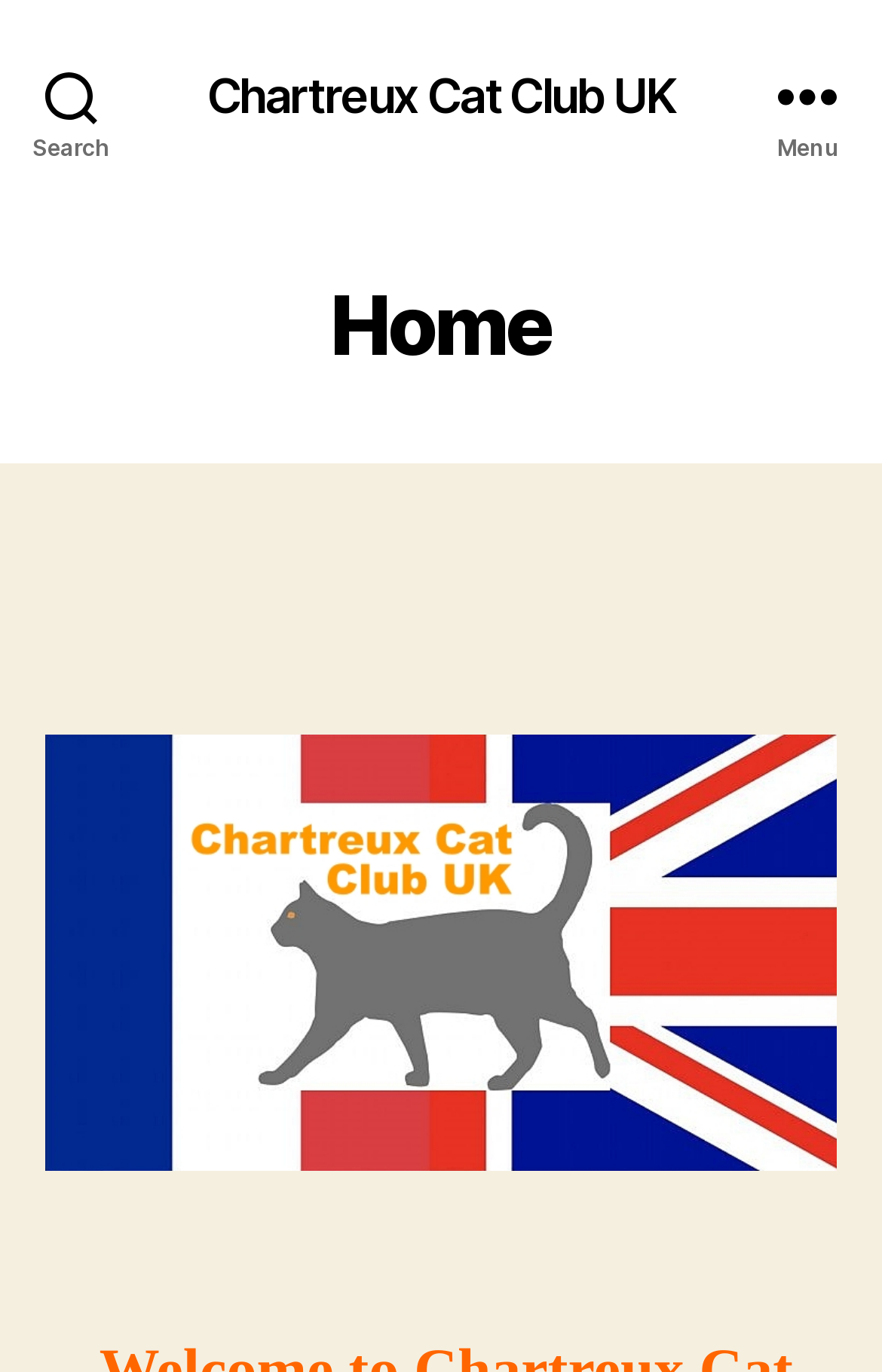Predict the bounding box coordinates for the UI element described as: "Chartreux Cat Club UK". The coordinates should be four float numbers between 0 and 1, presented as [left, top, right, bottom].

[0.235, 0.052, 0.765, 0.086]